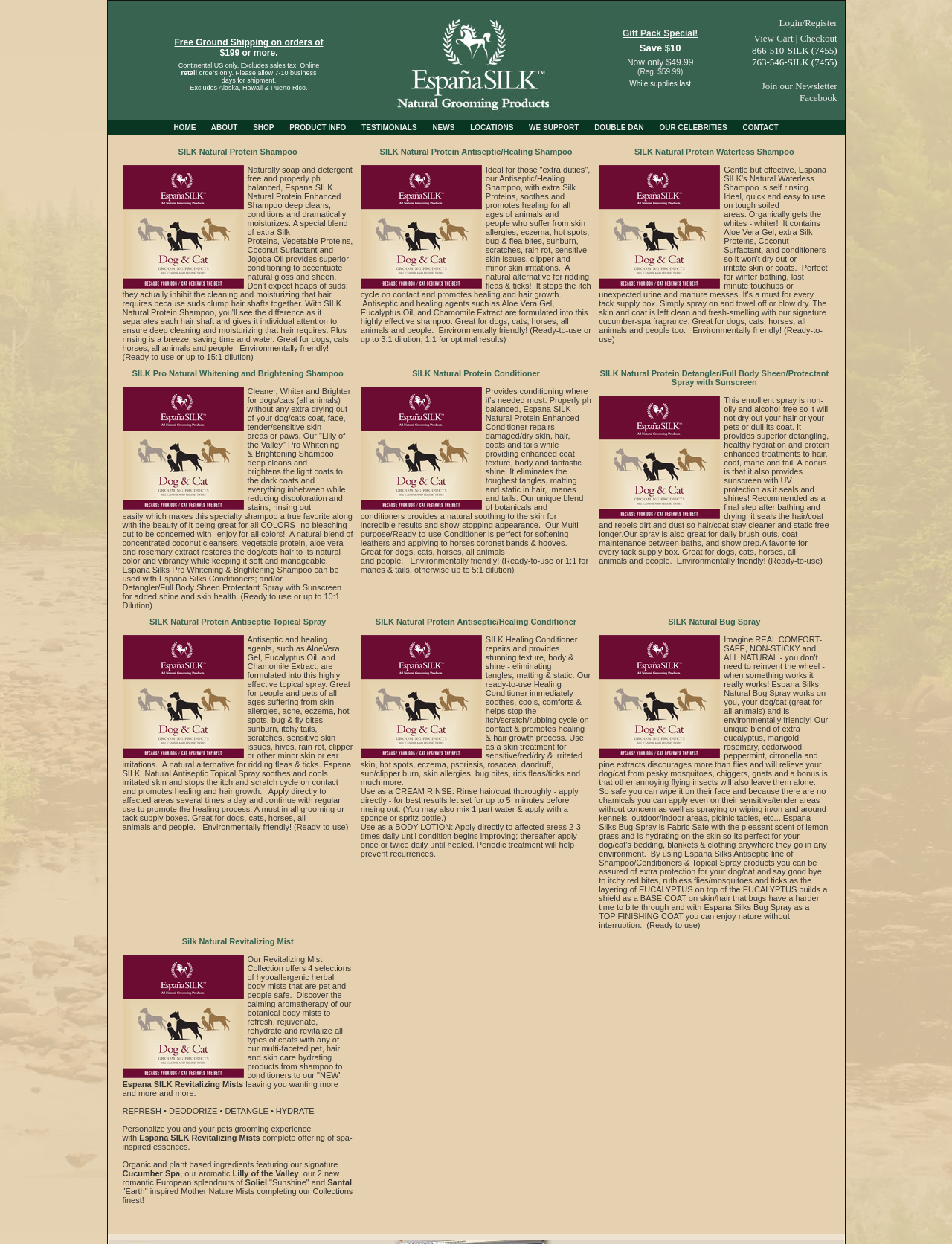Kindly provide the bounding box coordinates of the section you need to click on to fulfill the given instruction: "Login or register".

[0.818, 0.014, 0.879, 0.023]